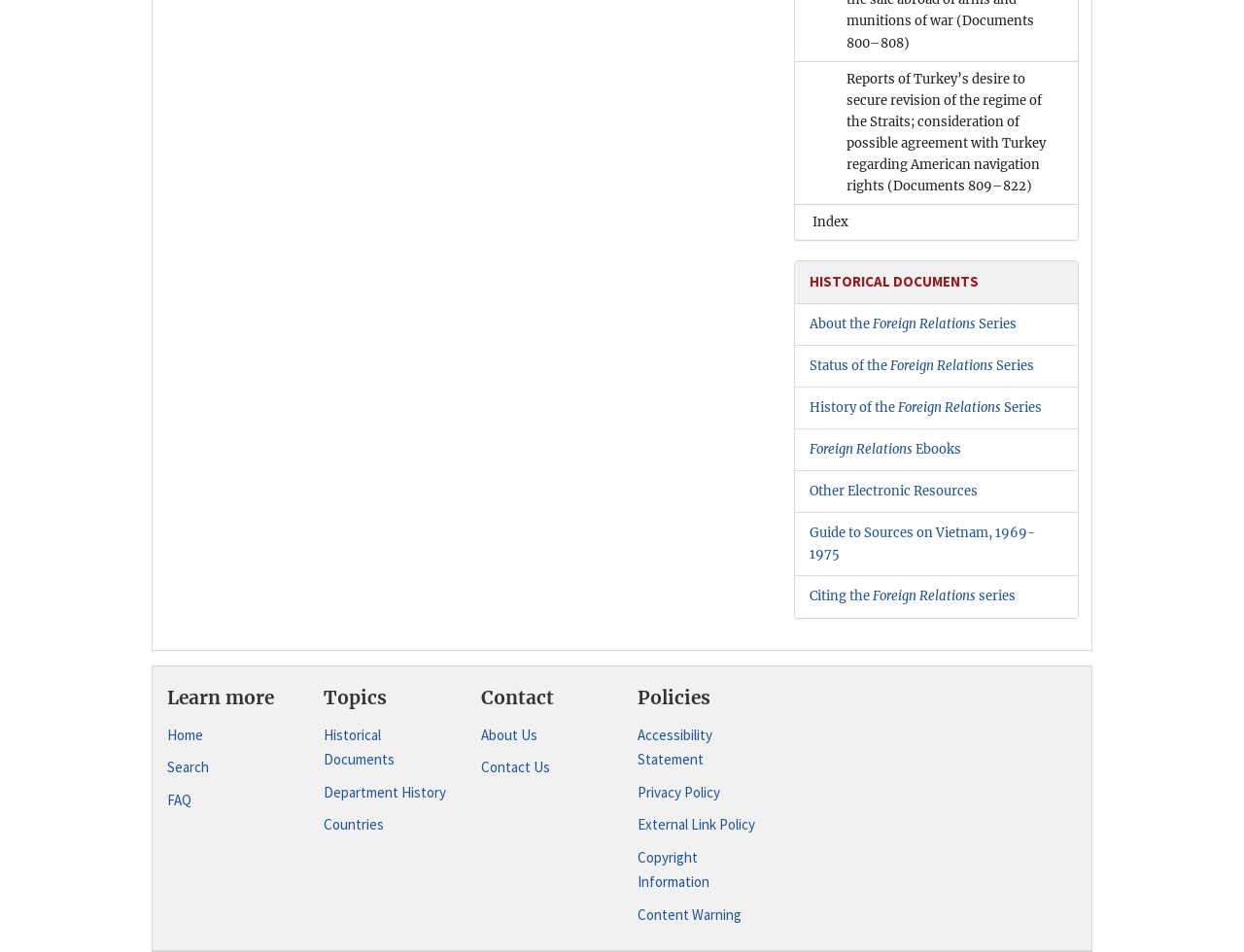Please determine the bounding box coordinates of the area that needs to be clicked to complete this task: 'Contact the department'. The coordinates must be four float numbers between 0 and 1, formatted as [left, top, right, bottom].

[0.386, 0.793, 0.489, 0.819]